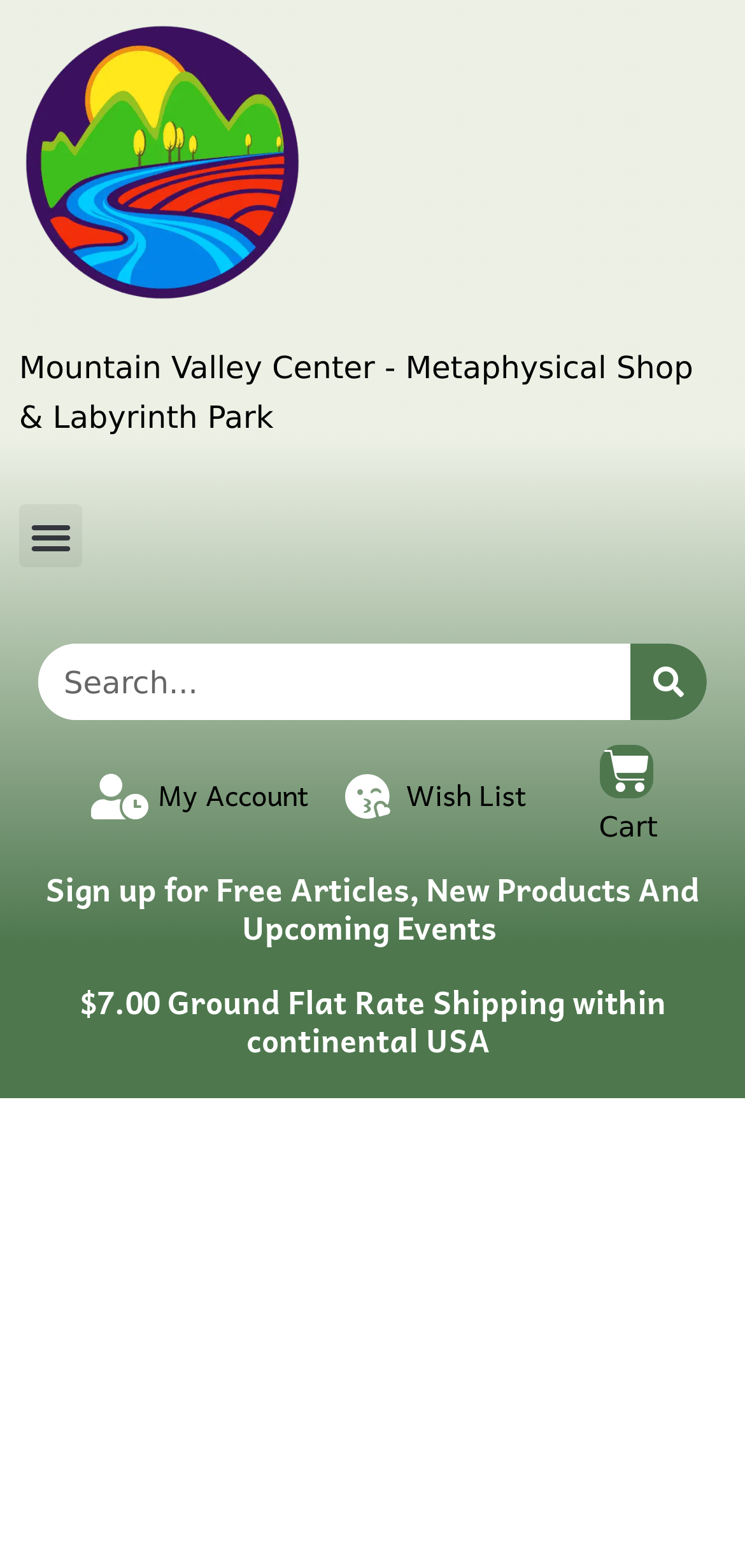What is the name of the product being promoted?
Answer with a single word or phrase by referring to the visual content.

Solar Harmonic Spectrum